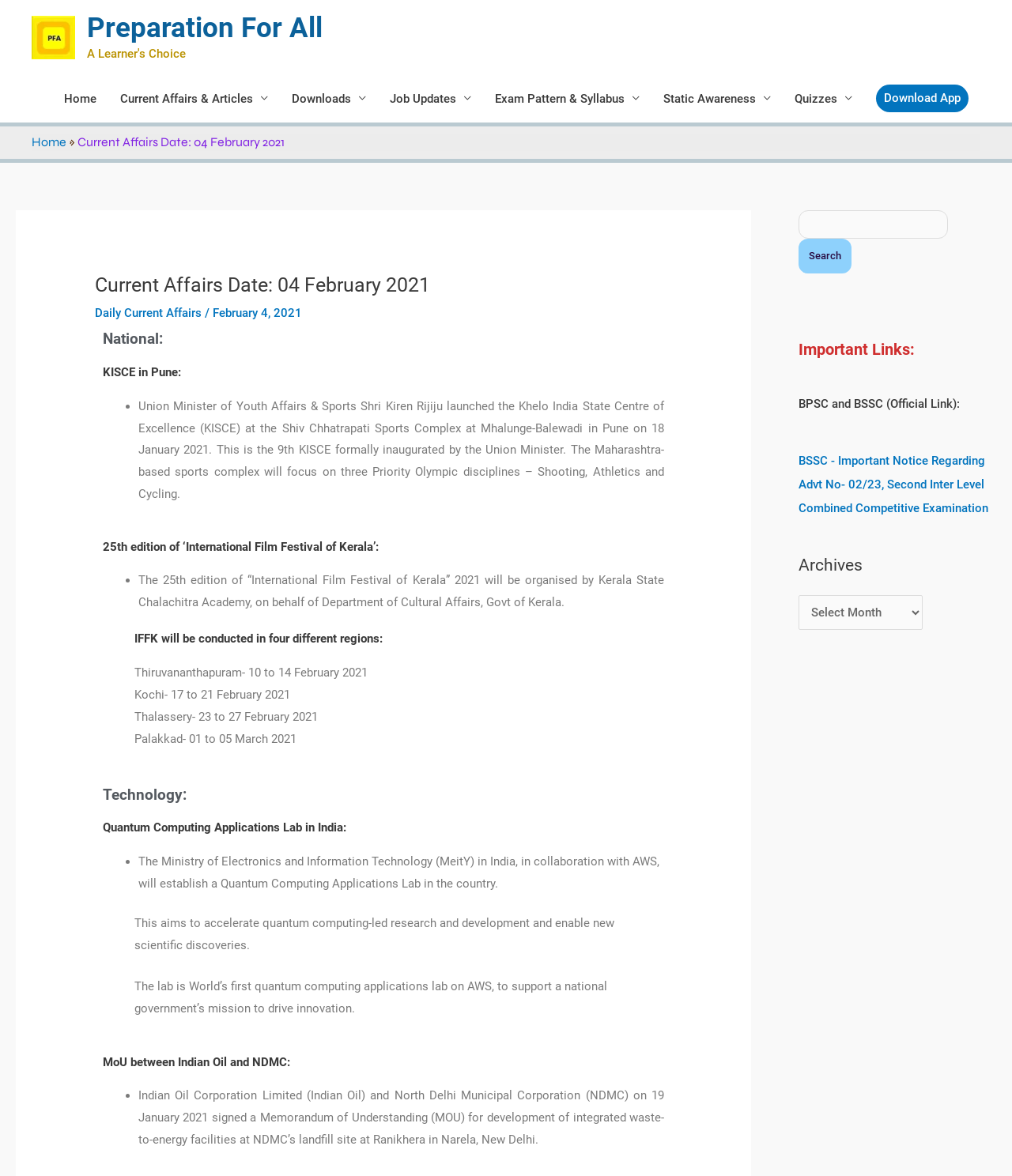Please determine the bounding box coordinates for the element that should be clicked to follow these instructions: "Search for something".

[0.789, 0.178, 0.936, 0.203]